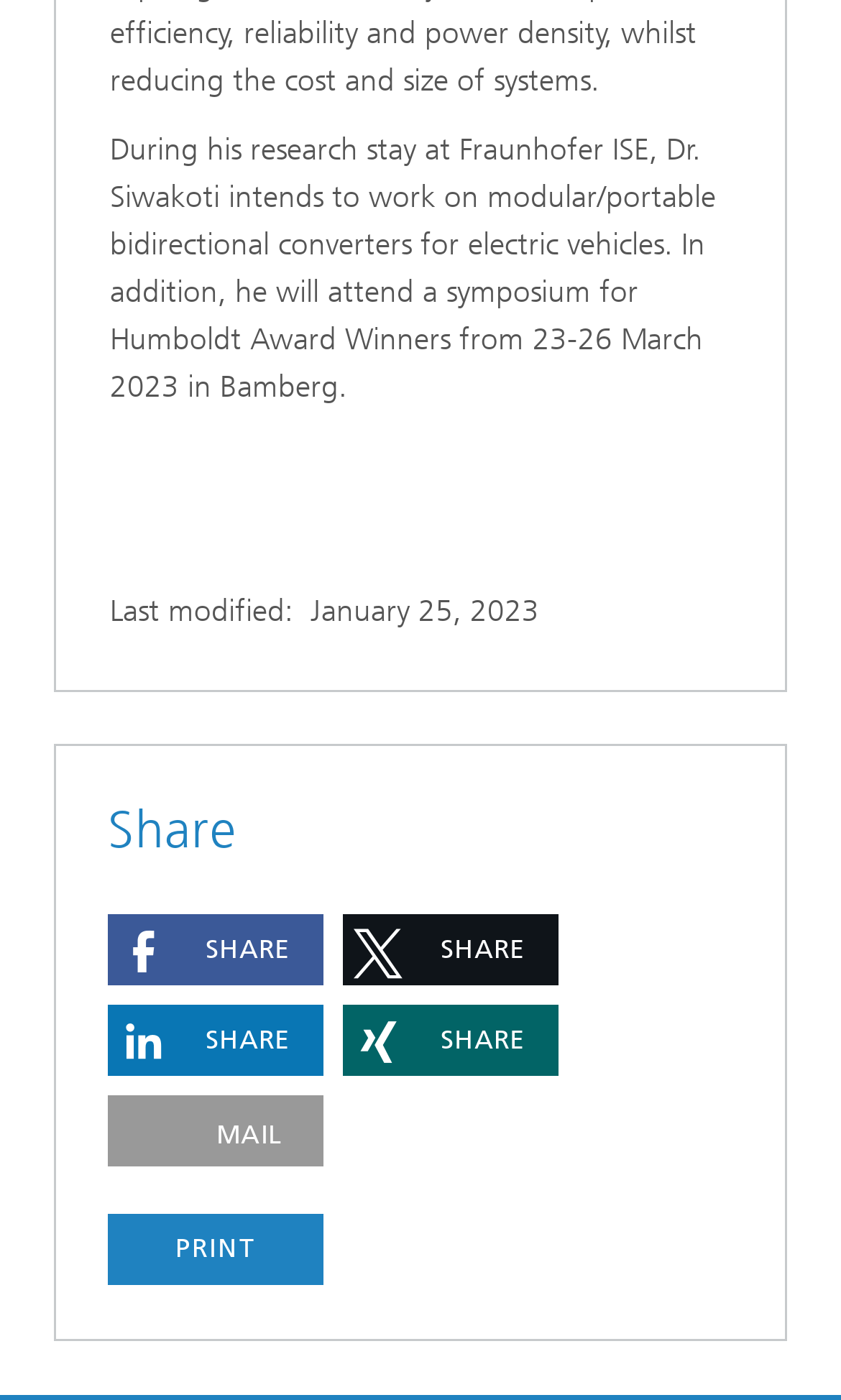What is the purpose of the 'Send by email' button?
Respond with a short answer, either a single word or a phrase, based on the image.

To send by email